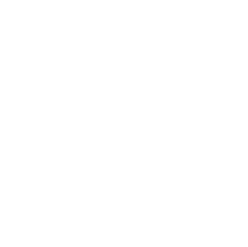Answer the question with a brief word or phrase:
What is the purpose of the rubber waffle outsoles?

Enhance durability